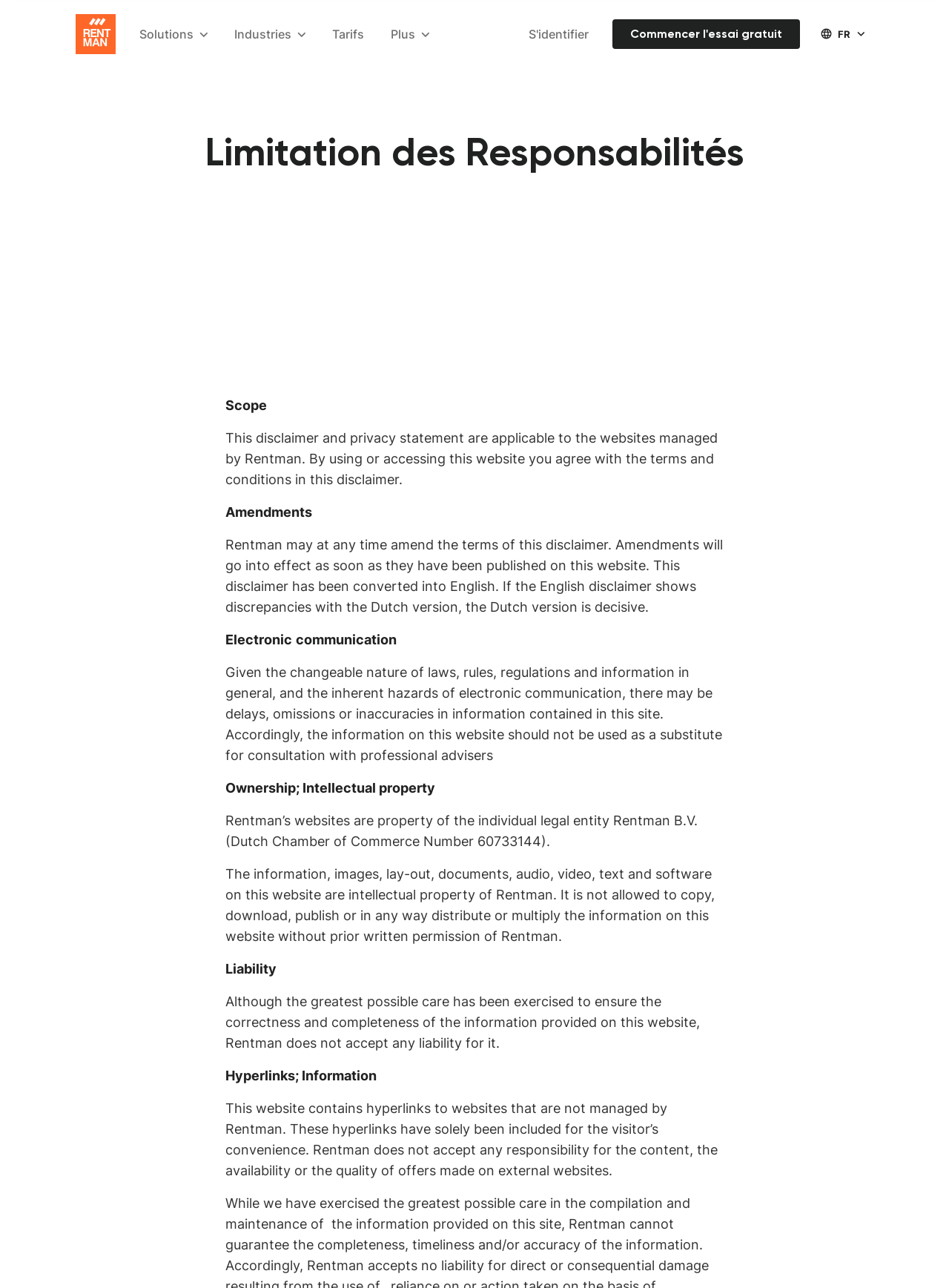Pinpoint the bounding box coordinates of the clickable area necessary to execute the following instruction: "Switch to English". The coordinates should be given as four float numbers between 0 and 1, namely [left, top, right, bottom].

[0.858, 0.041, 0.92, 0.056]